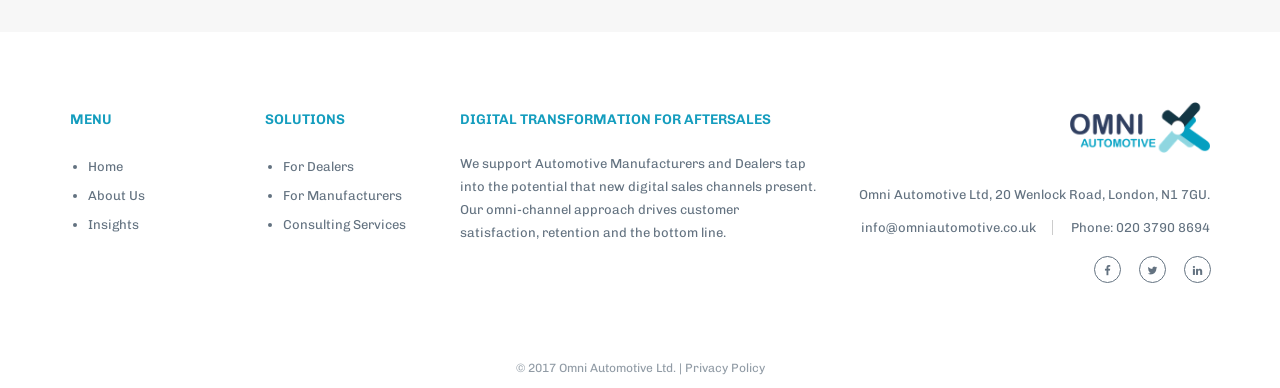Determine the bounding box coordinates (top-left x, top-left y, bottom-right x, bottom-right y) of the UI element described in the following text: Home

[0.069, 0.409, 0.096, 0.448]